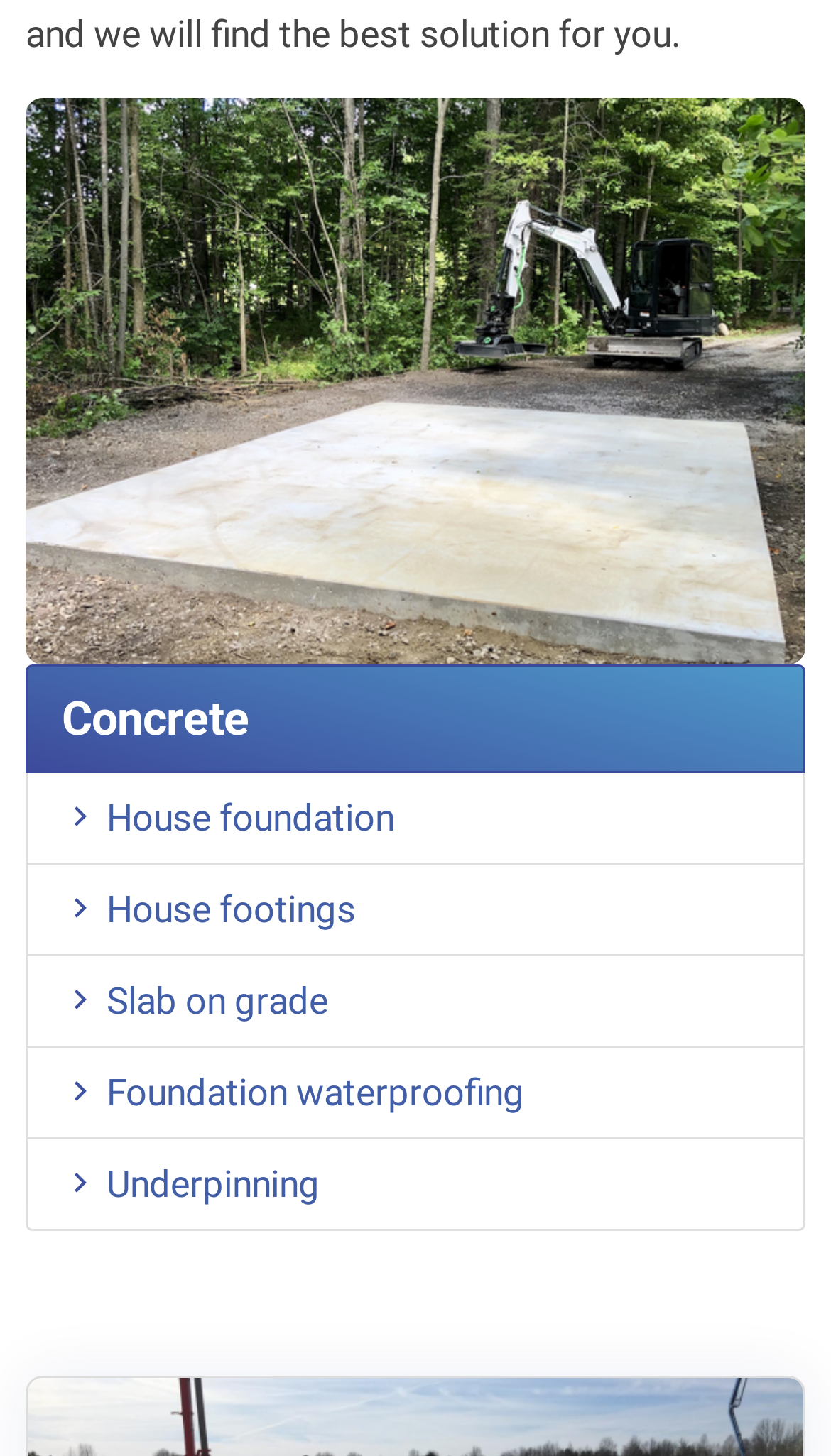Using the provided element description, identify the bounding box coordinates as (top-left x, top-left y, bottom-right x, bottom-right y). Ensure all values are between 0 and 1. Description: LinkedIn

None